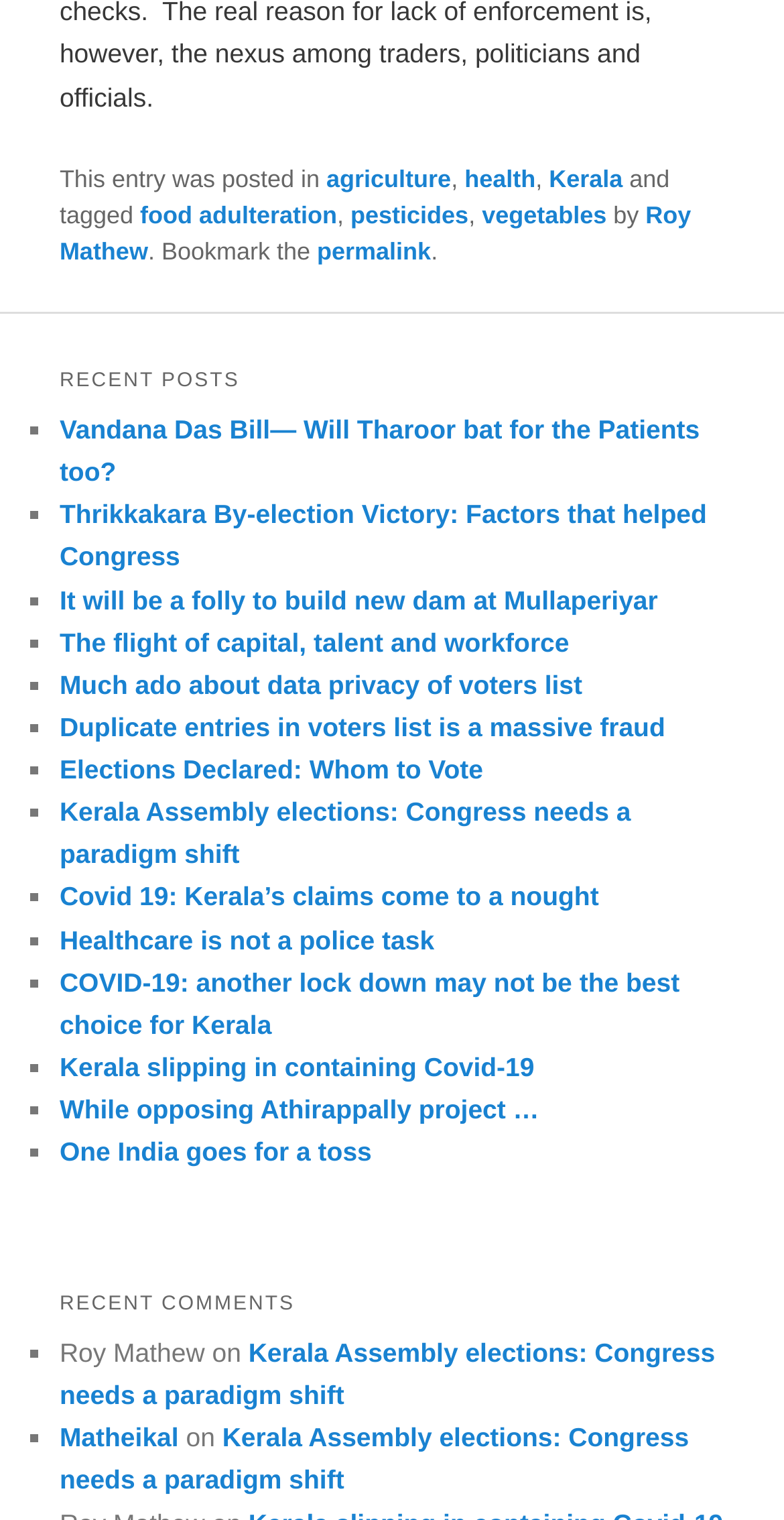Give a one-word or short-phrase answer to the following question: 
What is the category of the post?

agriculture, health